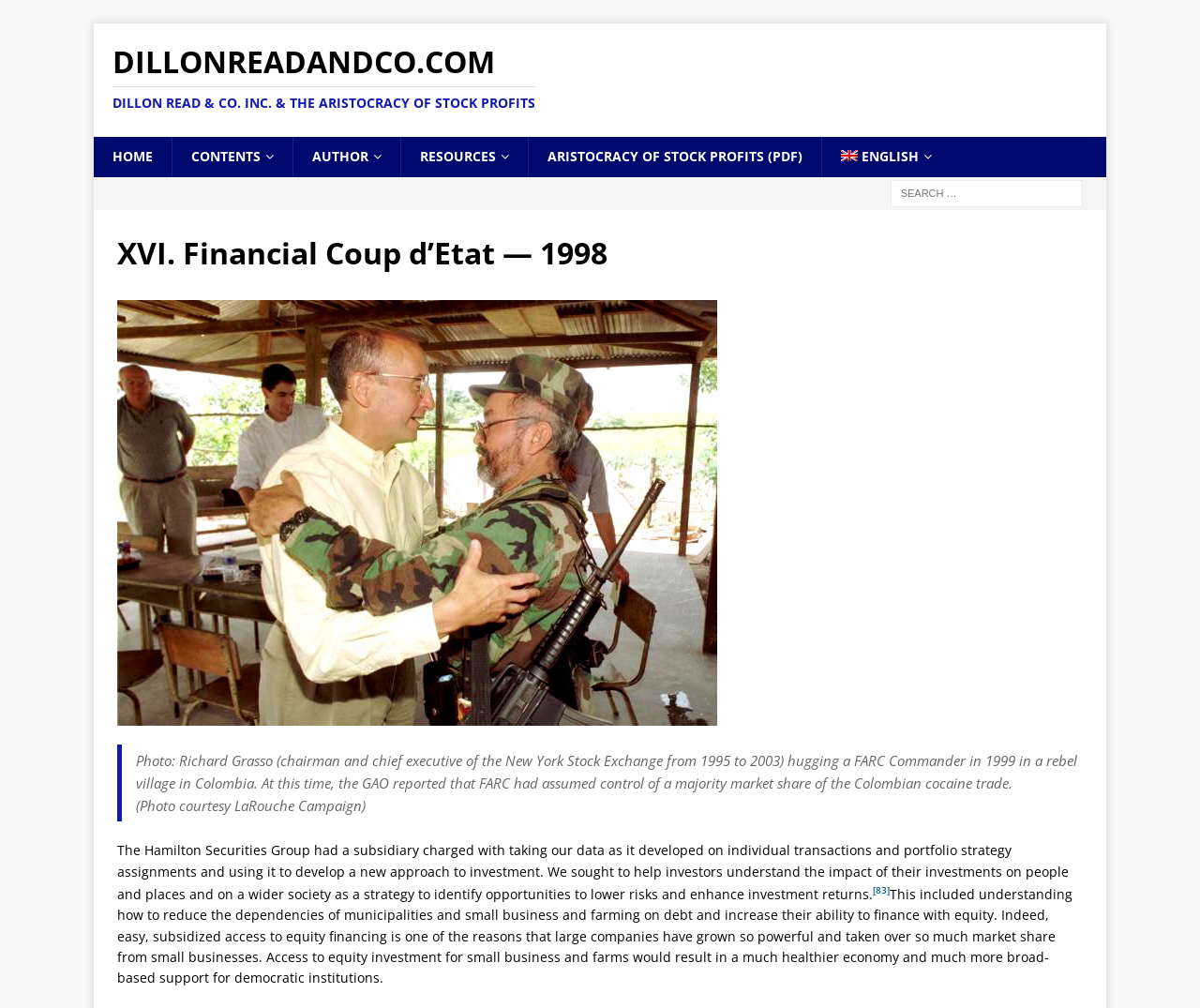What is the name of the company?
Answer the question with a detailed and thorough explanation.

The name of the company can be found in the link at the top of the webpage, which reads 'DILLONREADANDCO.COM DILLON READ & CO. INC. & THE ARISTOCRACY OF STOCK PROFITS'.